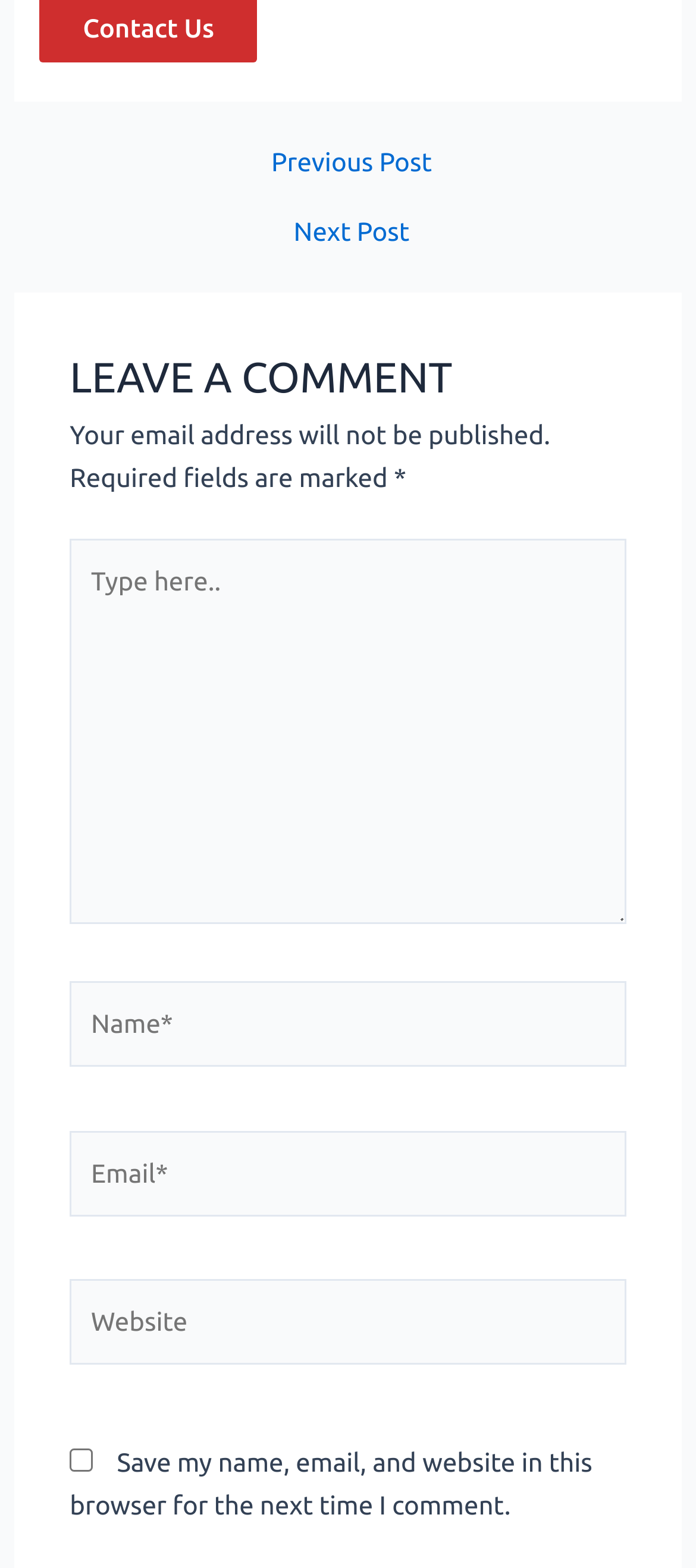How many fields are required to leave a comment? Based on the screenshot, please respond with a single word or phrase.

Two